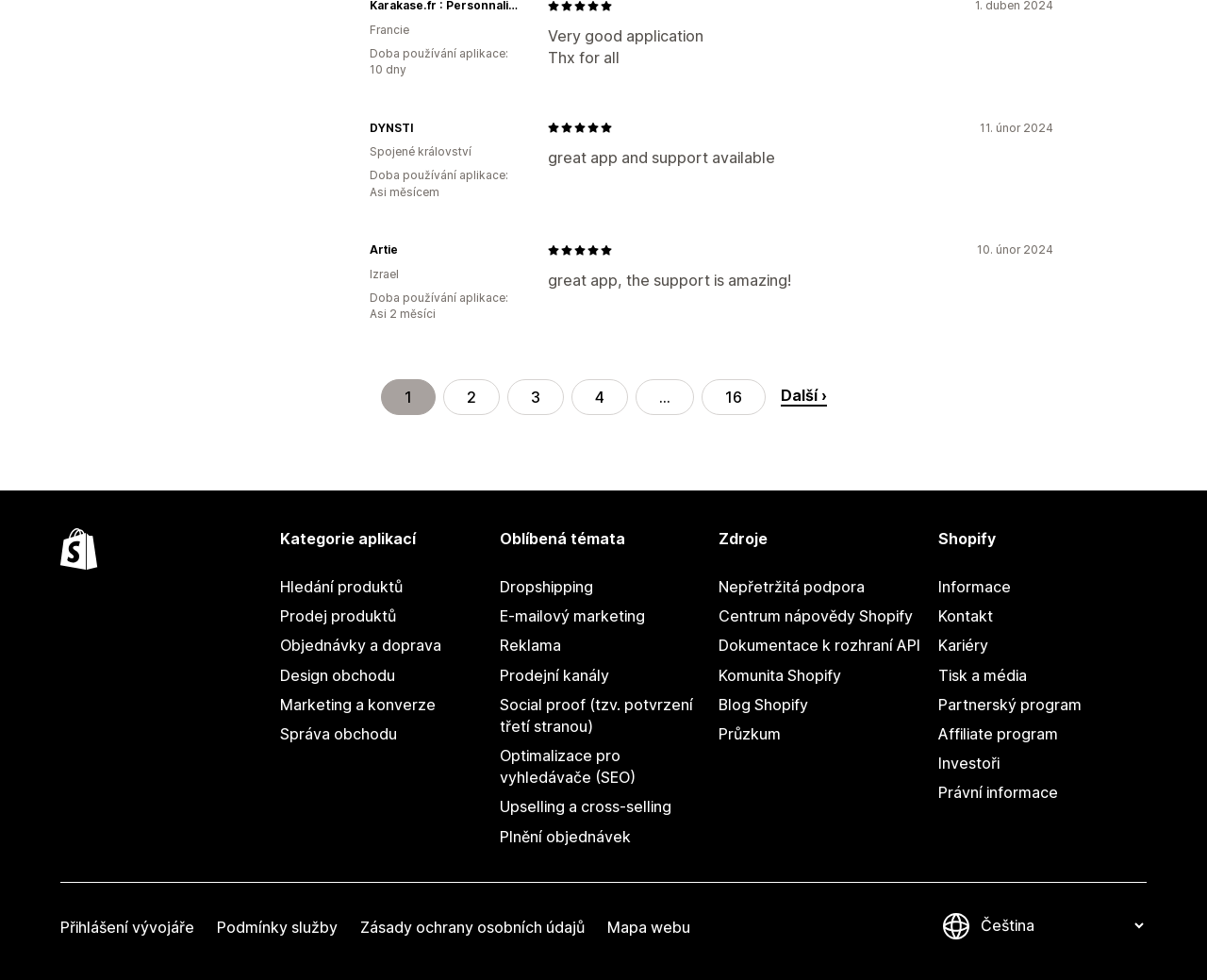Kindly provide the bounding box coordinates of the section you need to click on to fulfill the given instruction: "Click on the 'Přejít na další stránku' link".

[0.646, 0.395, 0.685, 0.415]